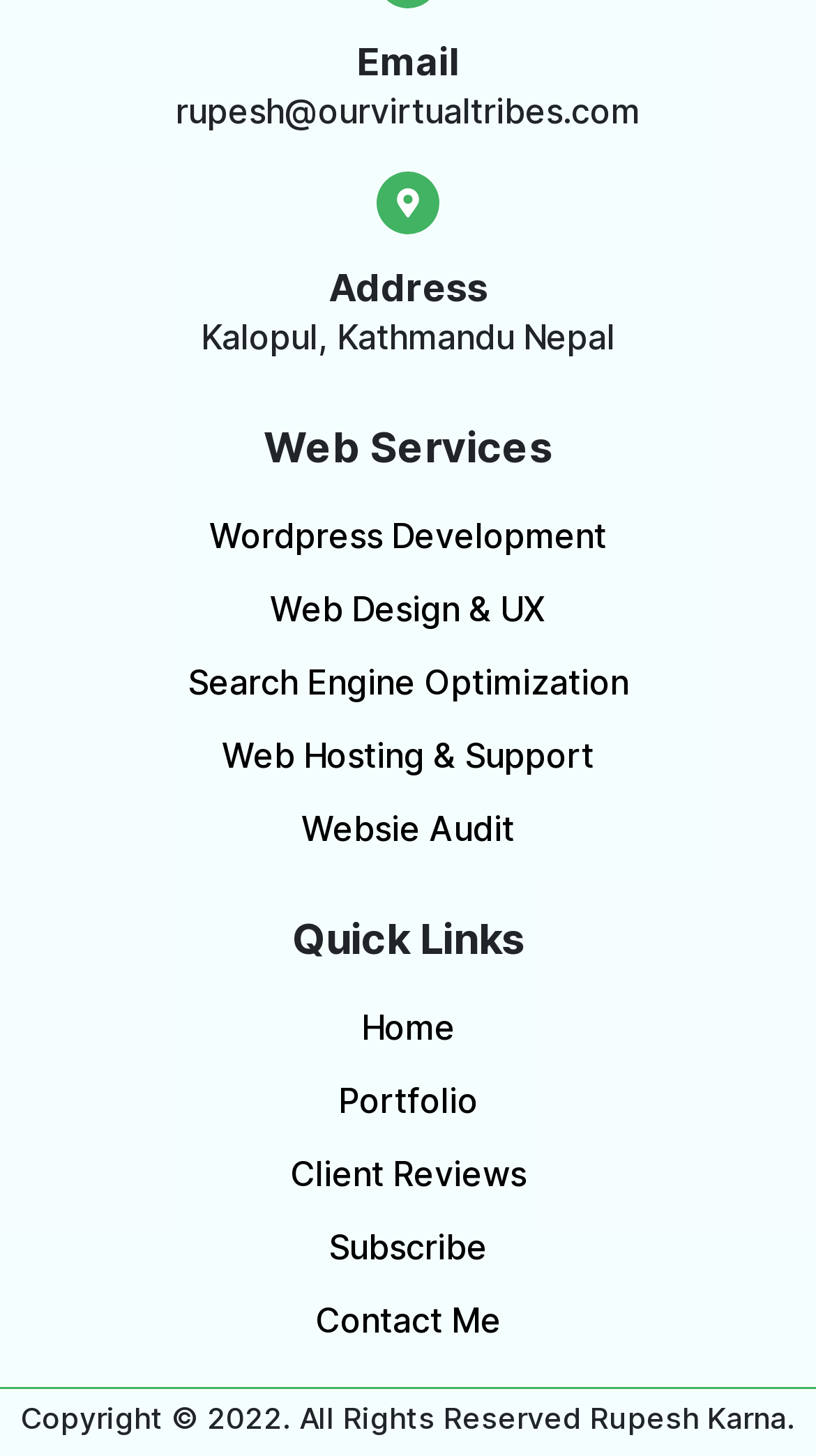Use a single word or phrase to answer this question: 
What is the location mentioned in the 'Address' section?

Kalopul, Kathmandu Nepal